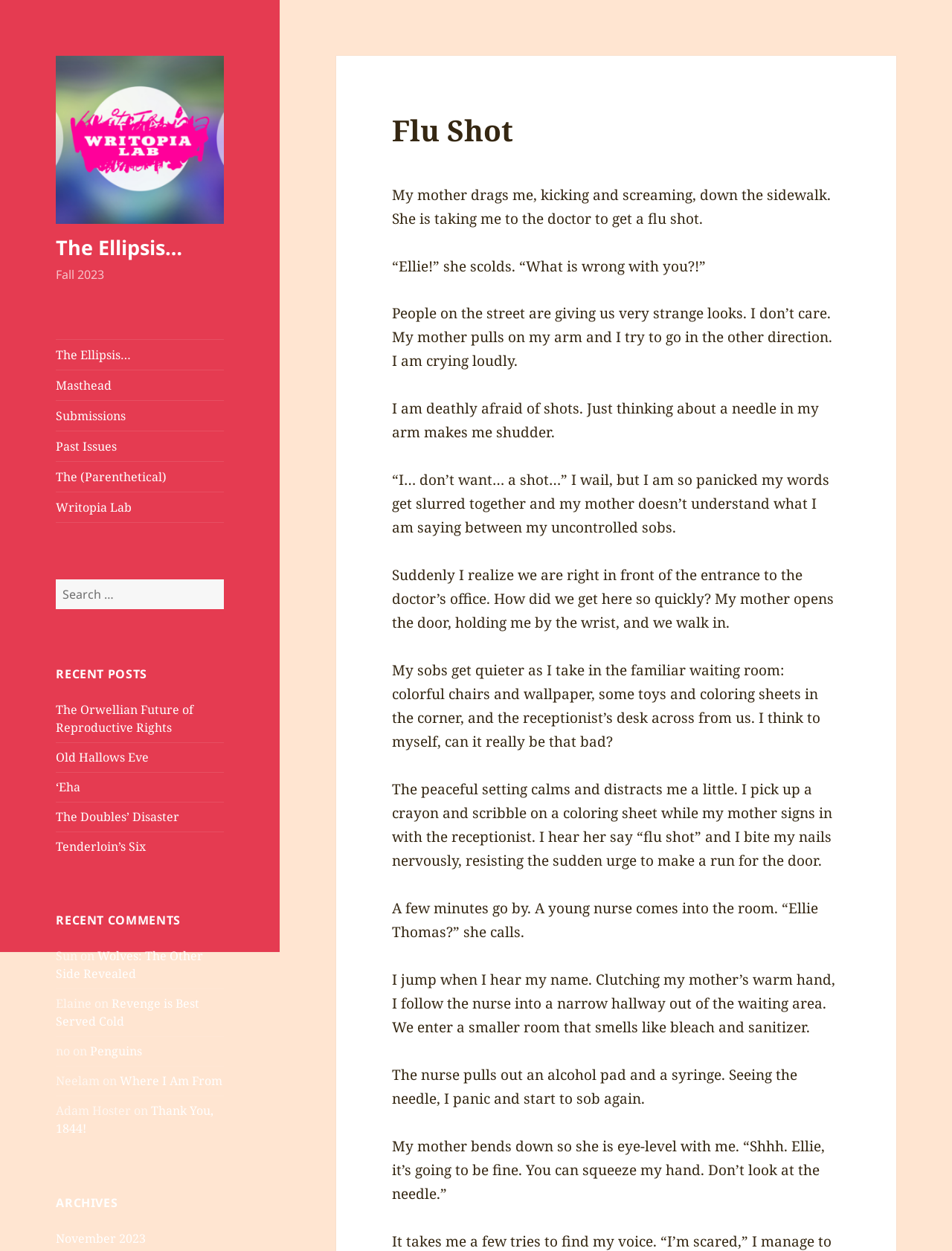Analyze the image and provide a detailed answer to the question: What is the author of the story 'Flu Shot'?

The author of the story 'Flu Shot' is not specified in the webpage. The story is presented as a standalone piece without any attribution to an author.